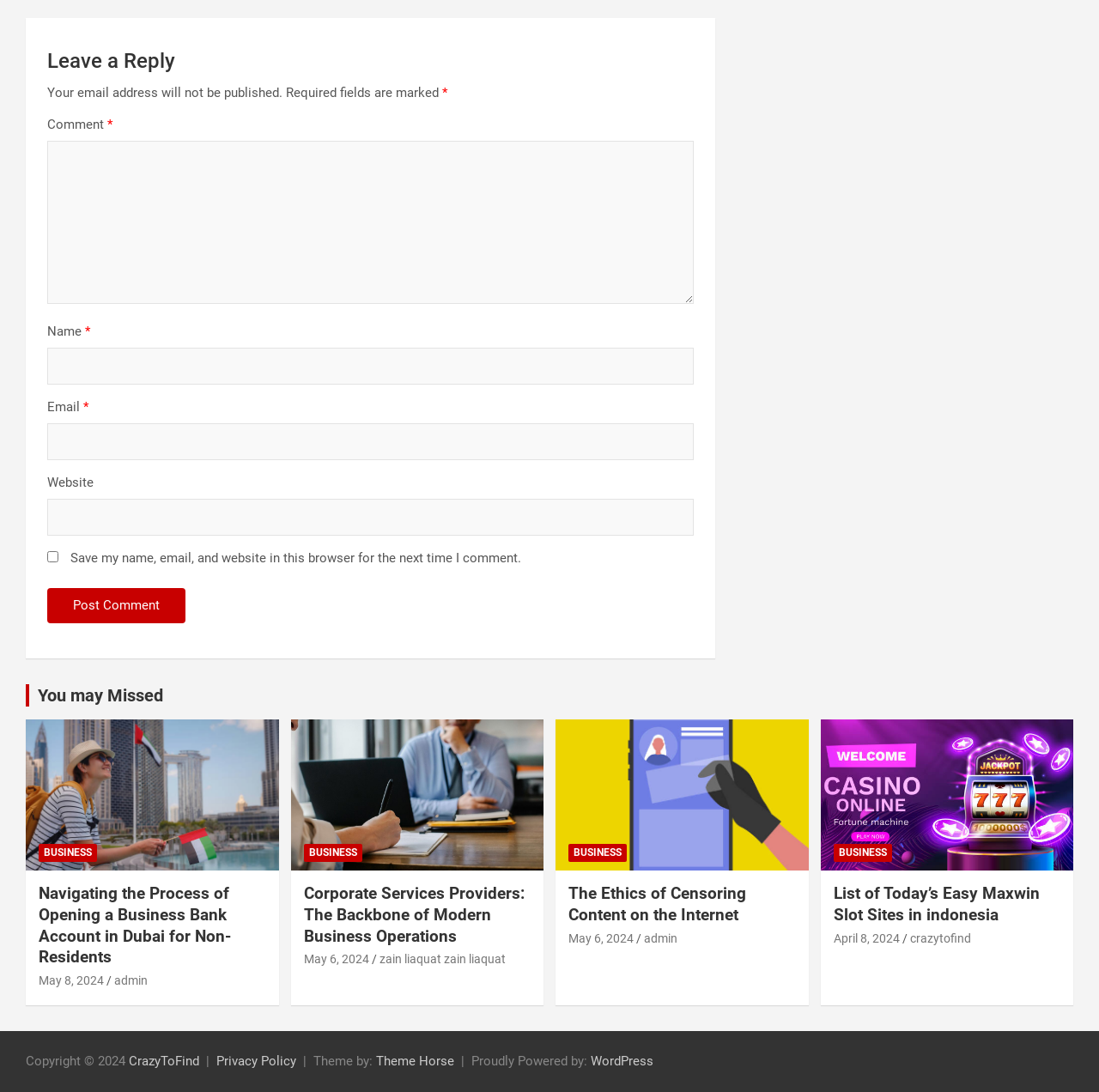Please find the bounding box coordinates of the element that you should click to achieve the following instruction: "Read the article 'Navigating the Process of Opening a Business Bank Account in Dubai for Non-Residents'". The coordinates should be presented as four float numbers between 0 and 1: [left, top, right, bottom].

[0.035, 0.809, 0.21, 0.885]